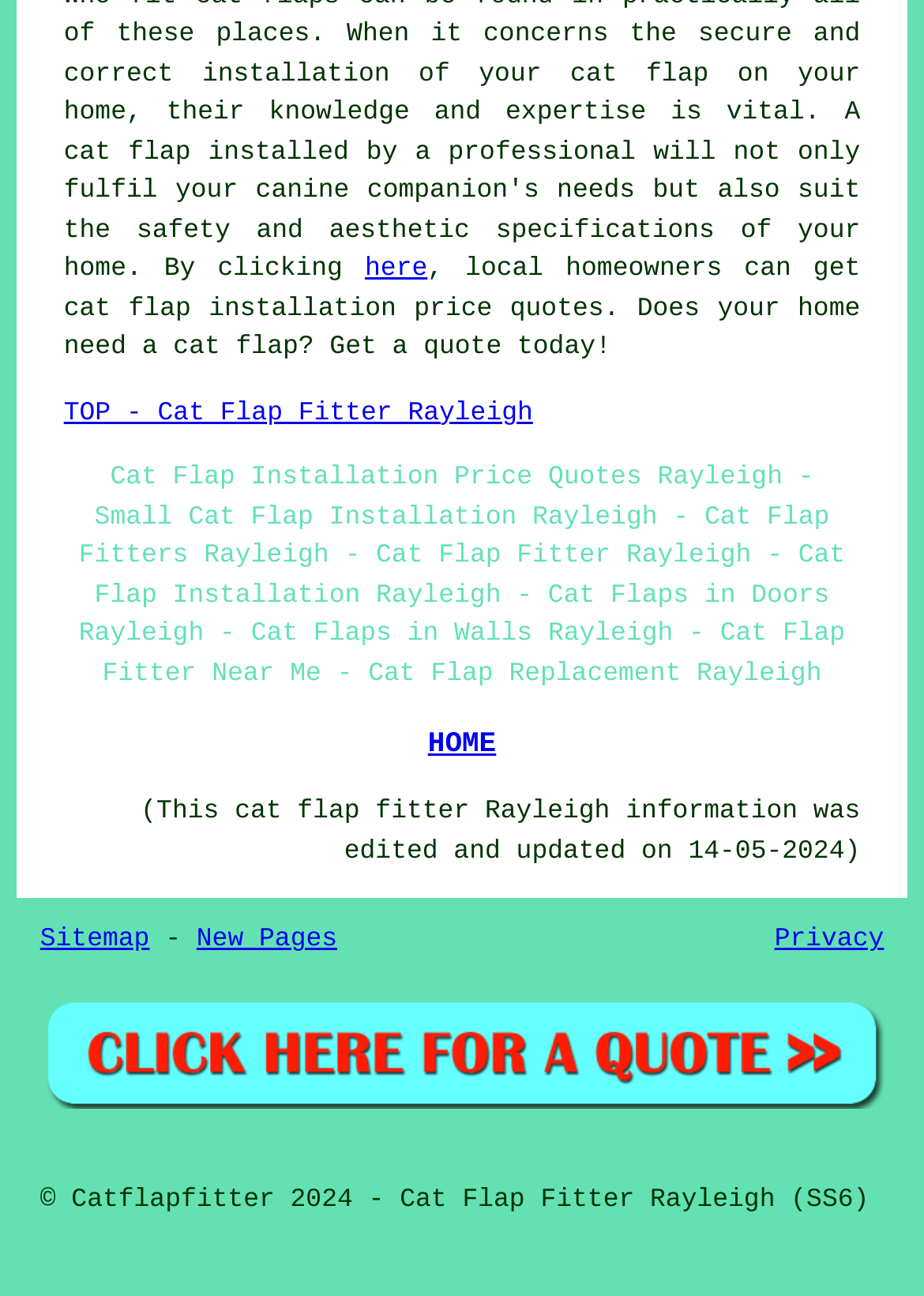Using the image as a reference, answer the following question in as much detail as possible:
What is the date of the last update?

The date of the last update is 14-05-2024, as indicated by the text '(This cat flap fitter Rayleigh information was edited and updated on 14-05-2024)'.